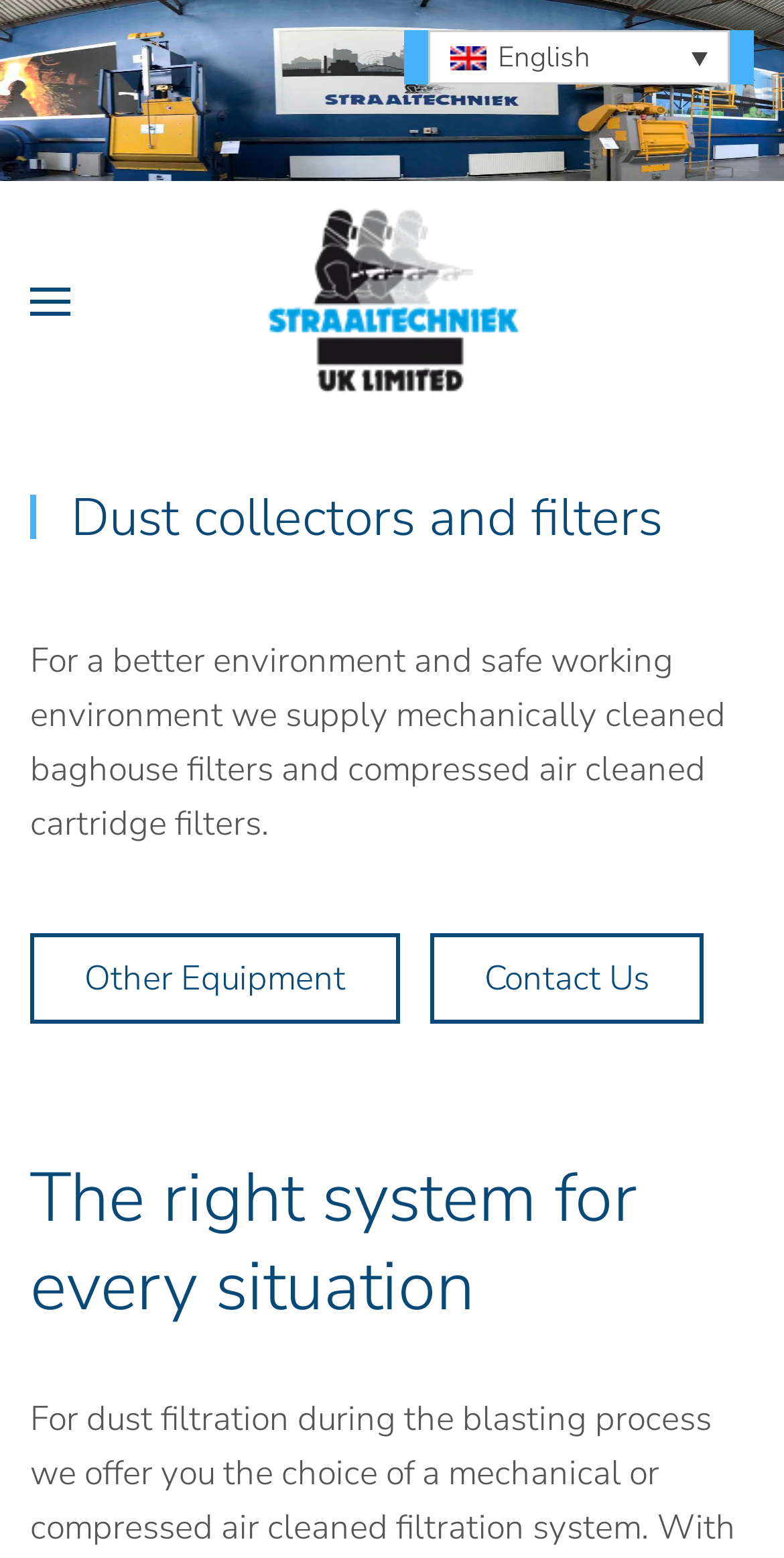What are the two options to navigate?
Provide a detailed and extensive answer to the question.

The webpage has two links, 'Other Equipment' and 'Contact Us', which are the two options to navigate further.